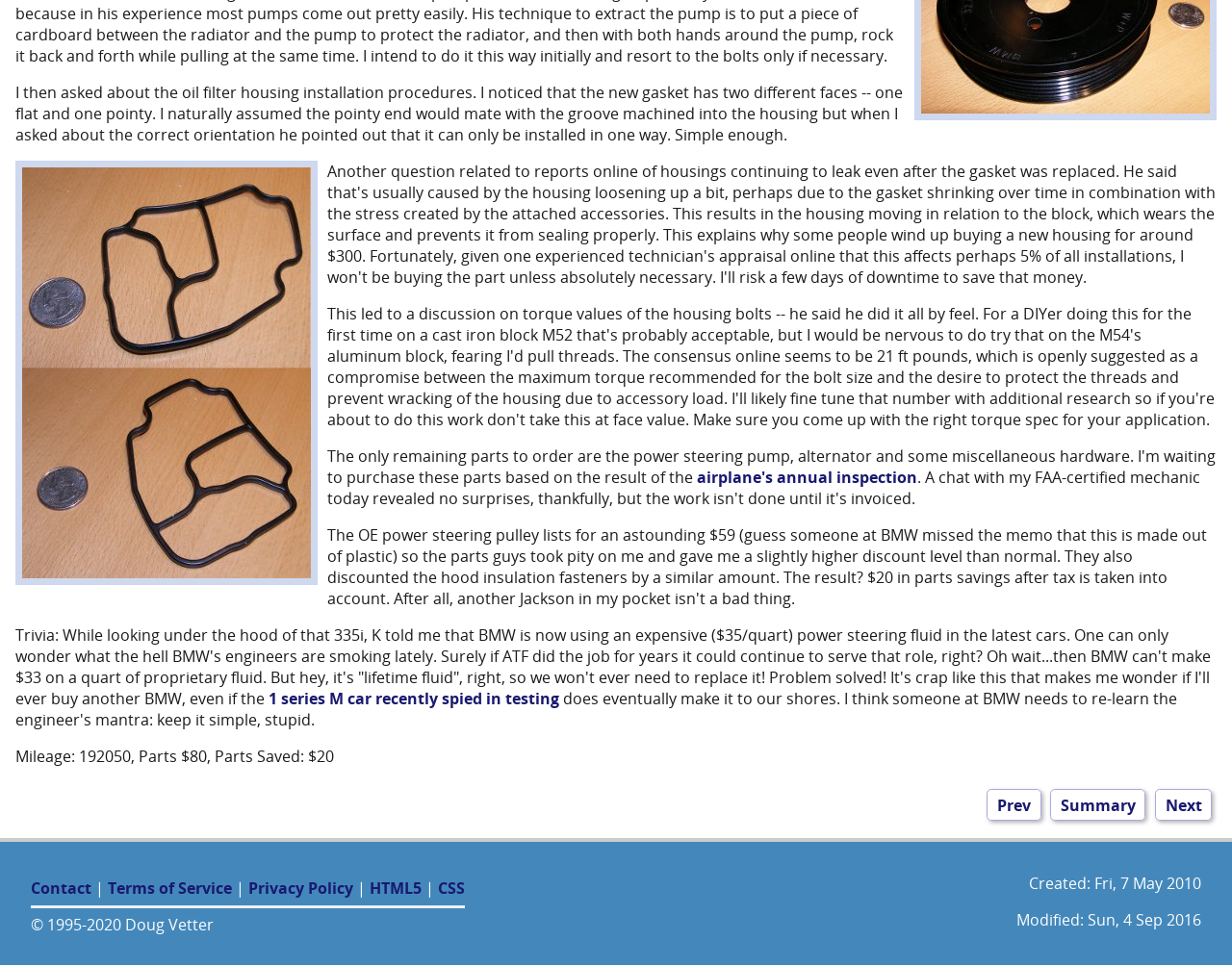Using the element description: "Terms of Service", determine the bounding box coordinates. The coordinates should be in the format [left, top, right, bottom], with values between 0 and 1.

[0.088, 0.909, 0.188, 0.931]